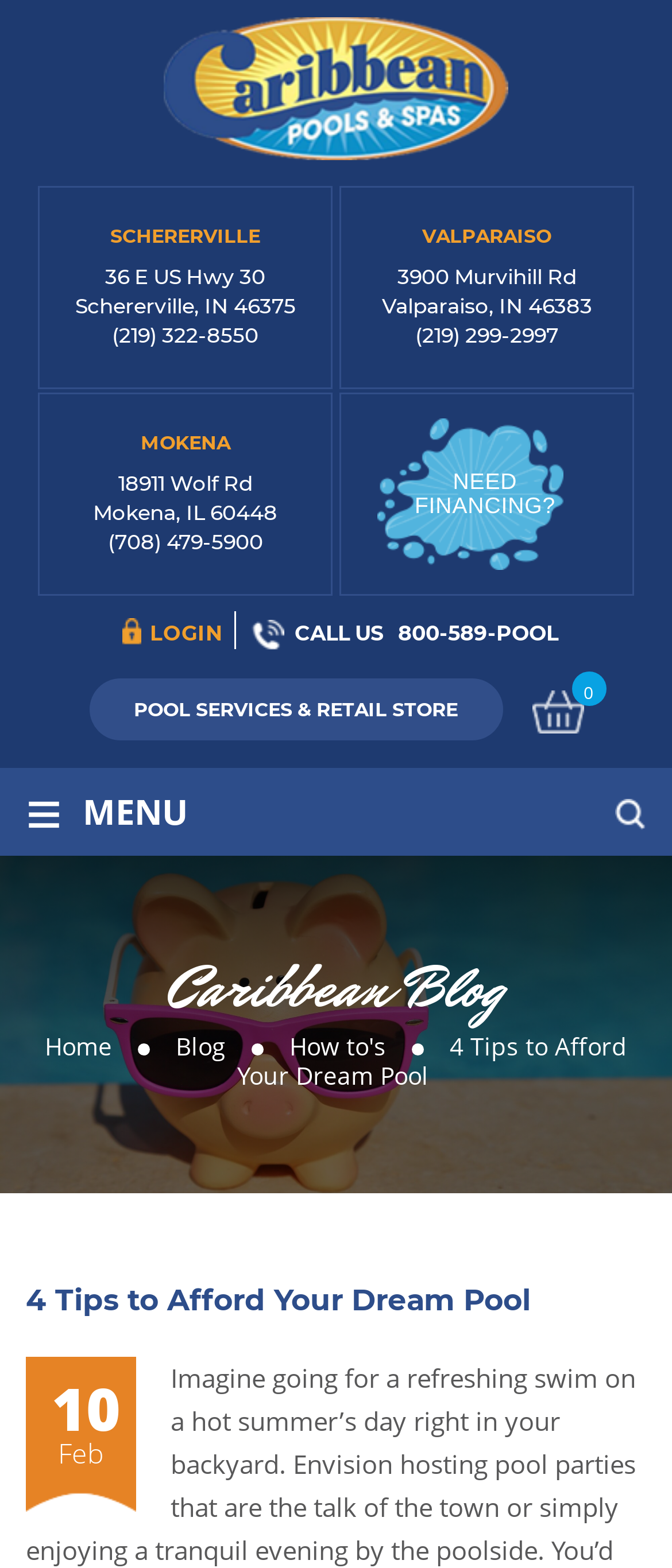Describe all the visual and textual components of the webpage comprehensively.

The webpage appears to be the official website of Caribbean Pools, an inground pool company. At the top, there is a logo of Caribbean Pools, accompanied by a link to the company's name. Below the logo, there are three headings indicating the company's locations: Schererville, Valparaiso, and Mokena, each with corresponding addresses and phone numbers.

To the right of the locations, there is a link "NEED FINANCING?" and a "LOGIN" button. Below these elements, there is a heading "CALL US 800-589-POOL" with a link to the phone number. Next to it, there is a link to "POOL SERVICES & RETAIL STORE" and a link with the text "0".

On the top-right corner, there is a menu button with the text "MENU" and a symbol "≡". Below the menu button, there is a "Clear" button.

The main content of the webpage is divided into two sections. The top section has a heading "Caribbean Blog" and links to "Home", "Blog", "How to's", and an article titled "4 Tips to Afford Your Dream Pool". The article's title is also repeated as a heading below, accompanied by the text "10" and "Feb", likely indicating the date of publication.

Overall, the webpage appears to be a company website providing information about Caribbean Pools' services, locations, and blog articles.